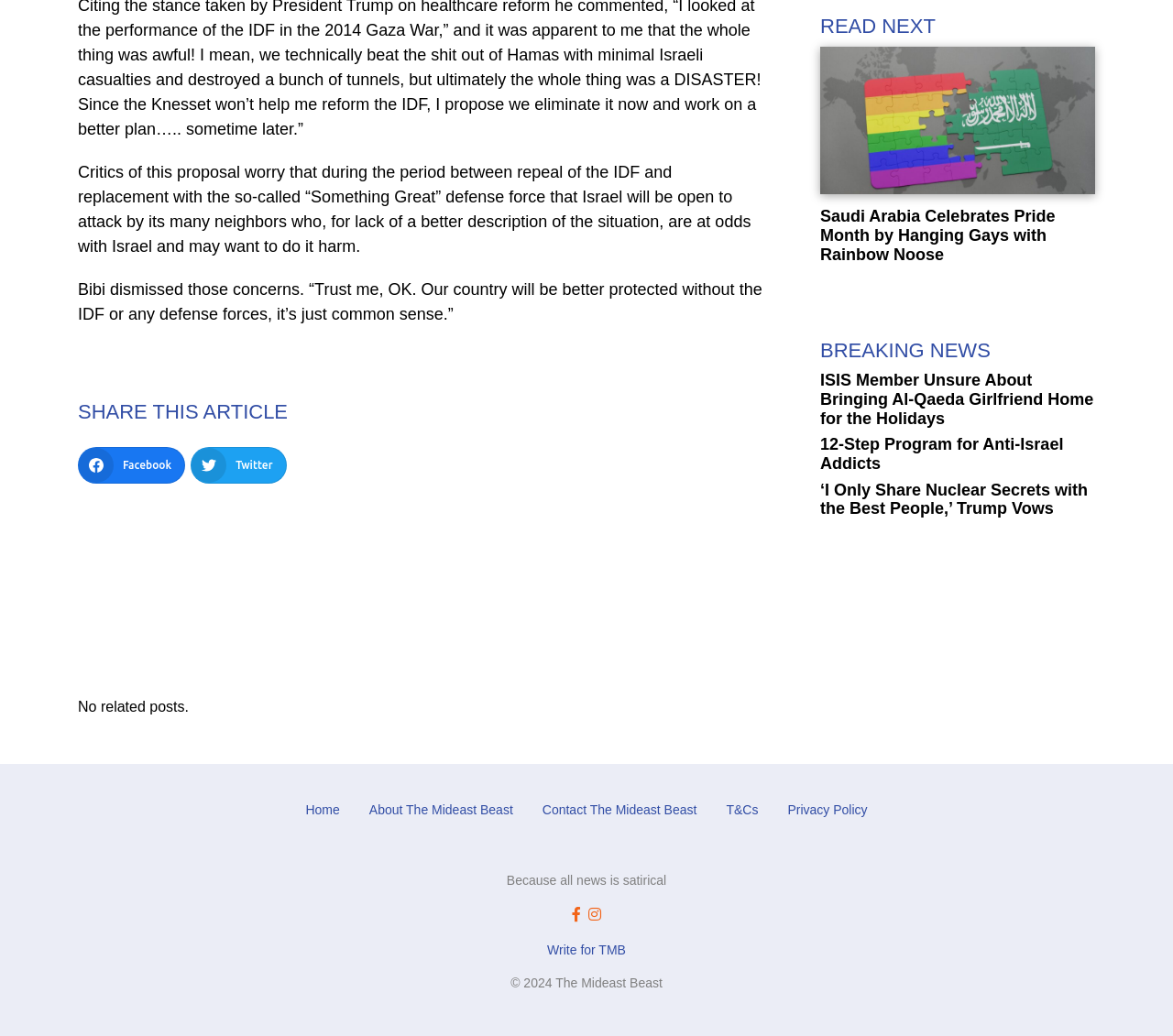Locate the bounding box coordinates of the element I should click to achieve the following instruction: "Write for The Mideast Beast".

[0.466, 0.909, 0.534, 0.924]